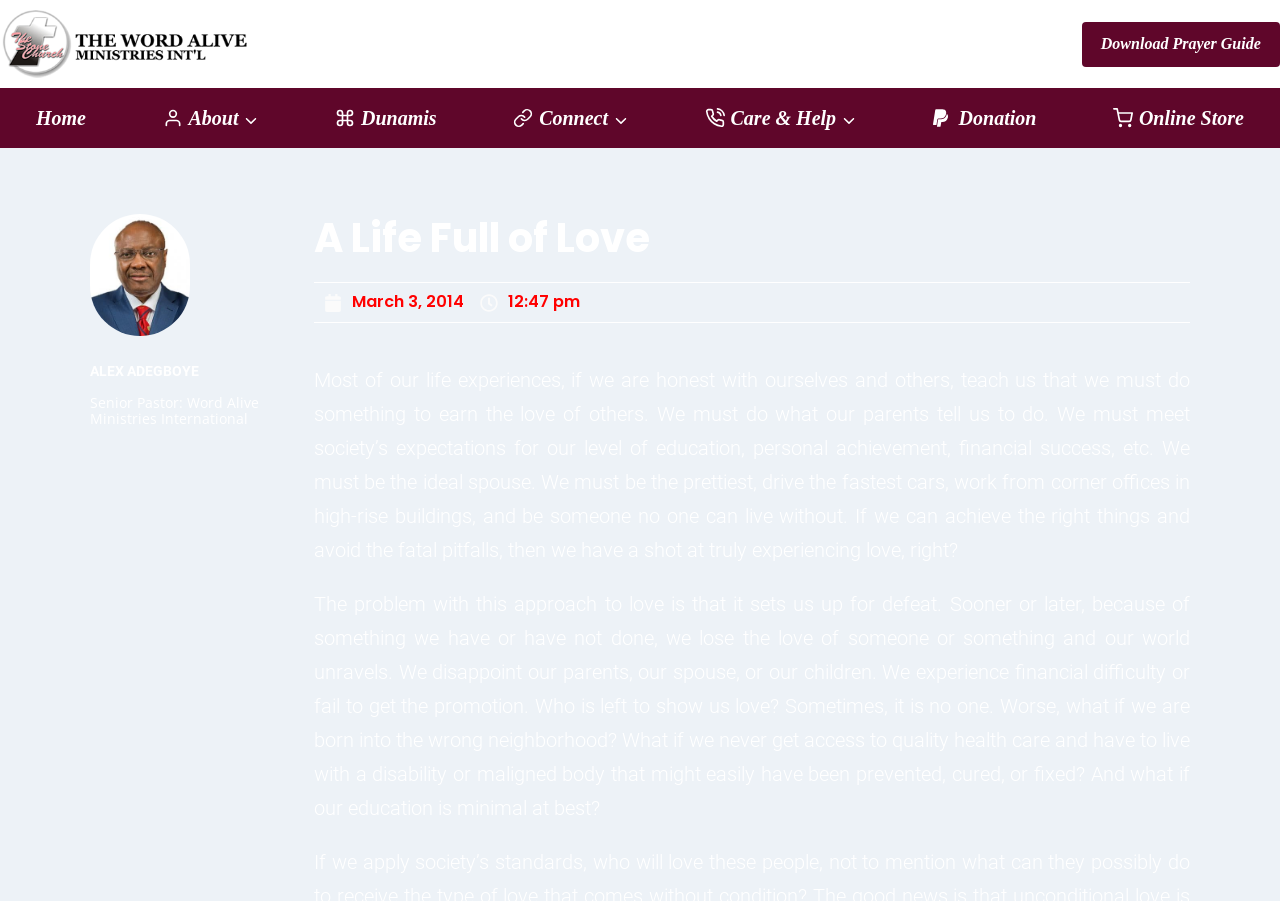Provide the bounding box coordinates of the section that needs to be clicked to accomplish the following instruction: "Go to 'Online Store'."

[0.86, 0.098, 0.981, 0.165]